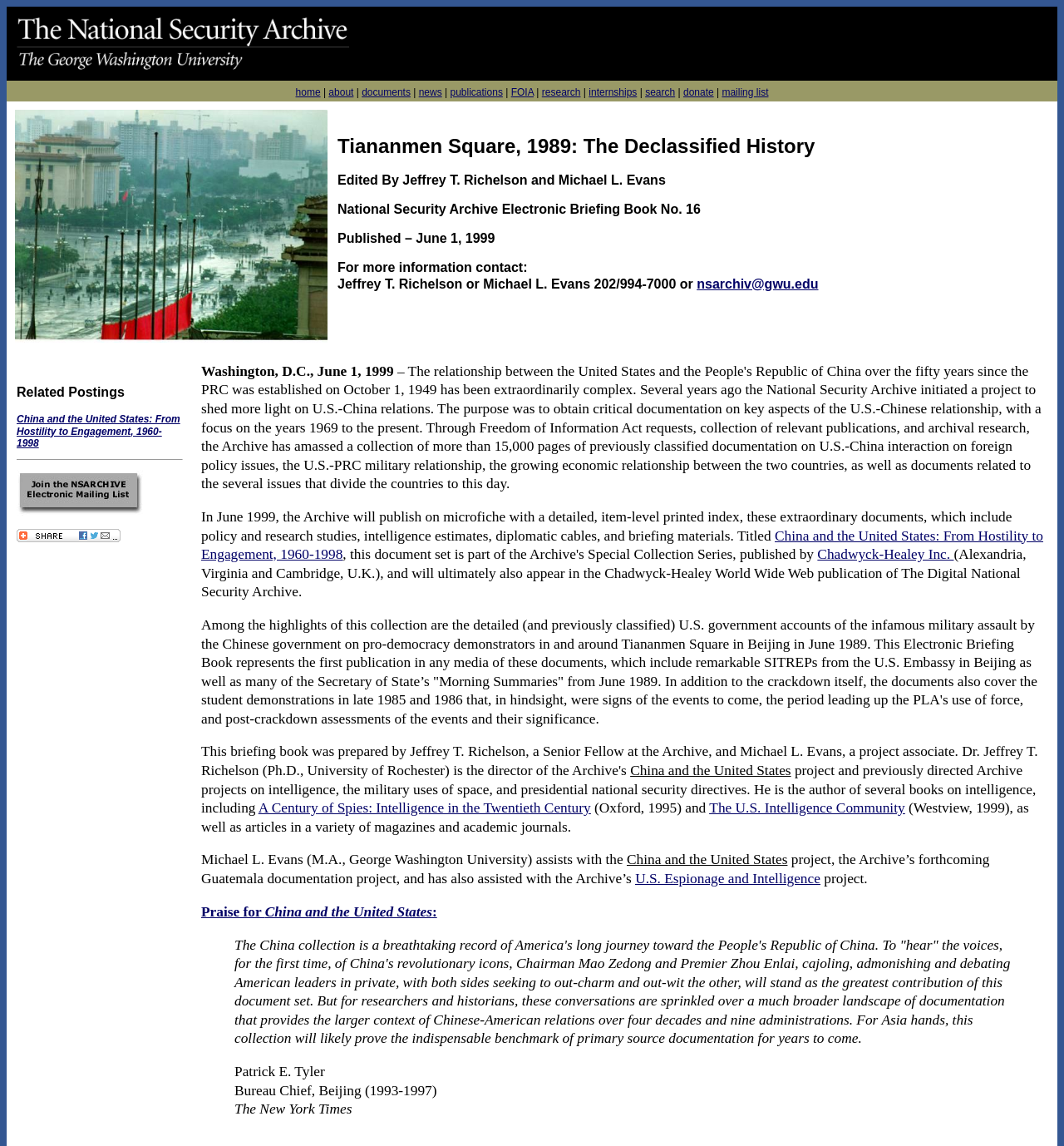Please identify the bounding box coordinates of the area that needs to be clicked to fulfill the following instruction: "read about Tiananmen Square, 1989: The Declassified History."

[0.317, 0.118, 0.769, 0.138]